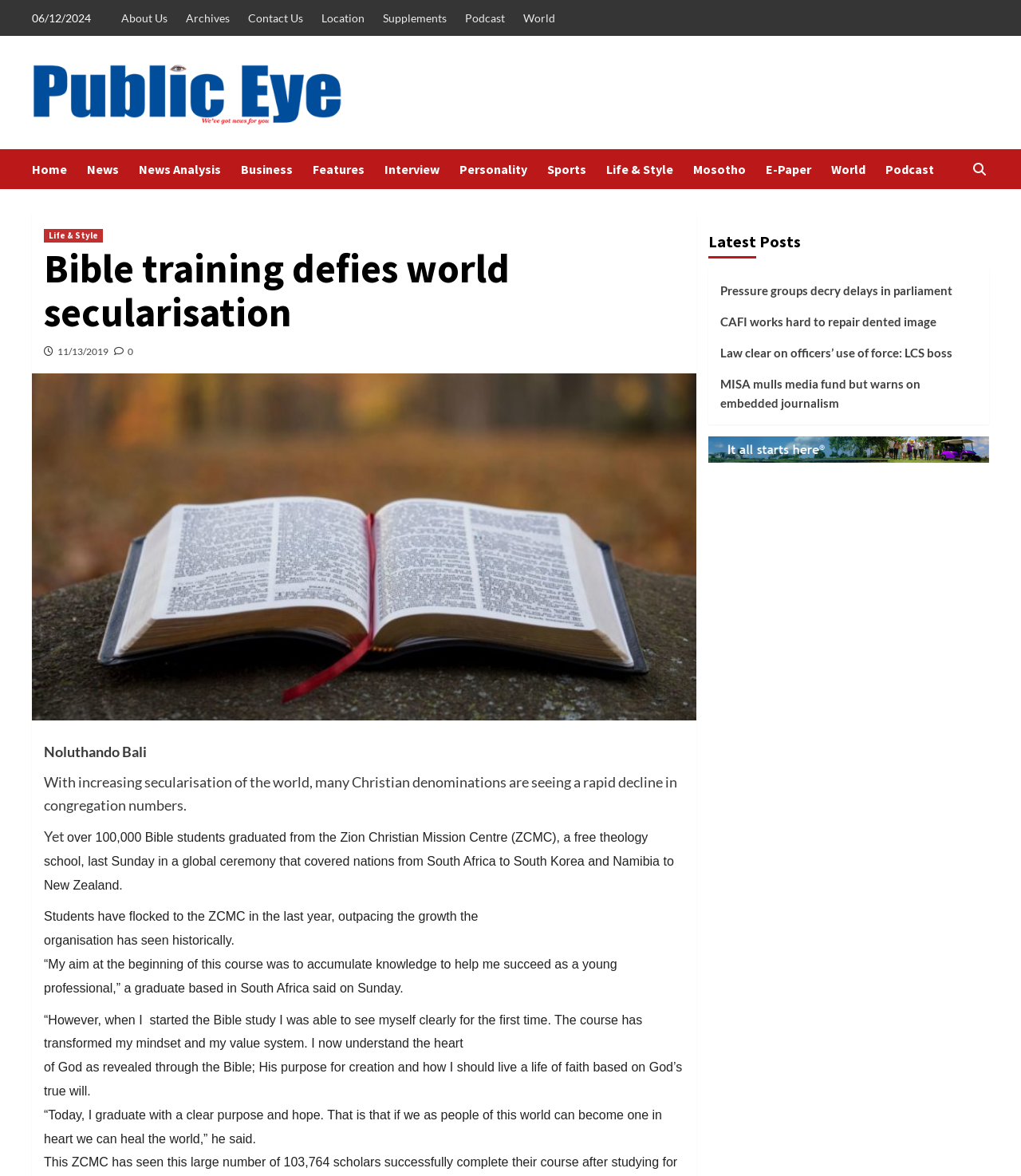Could you specify the bounding box coordinates for the clickable section to complete the following instruction: "Read the news article 'Bible training defies world secularisation'"?

[0.043, 0.21, 0.67, 0.284]